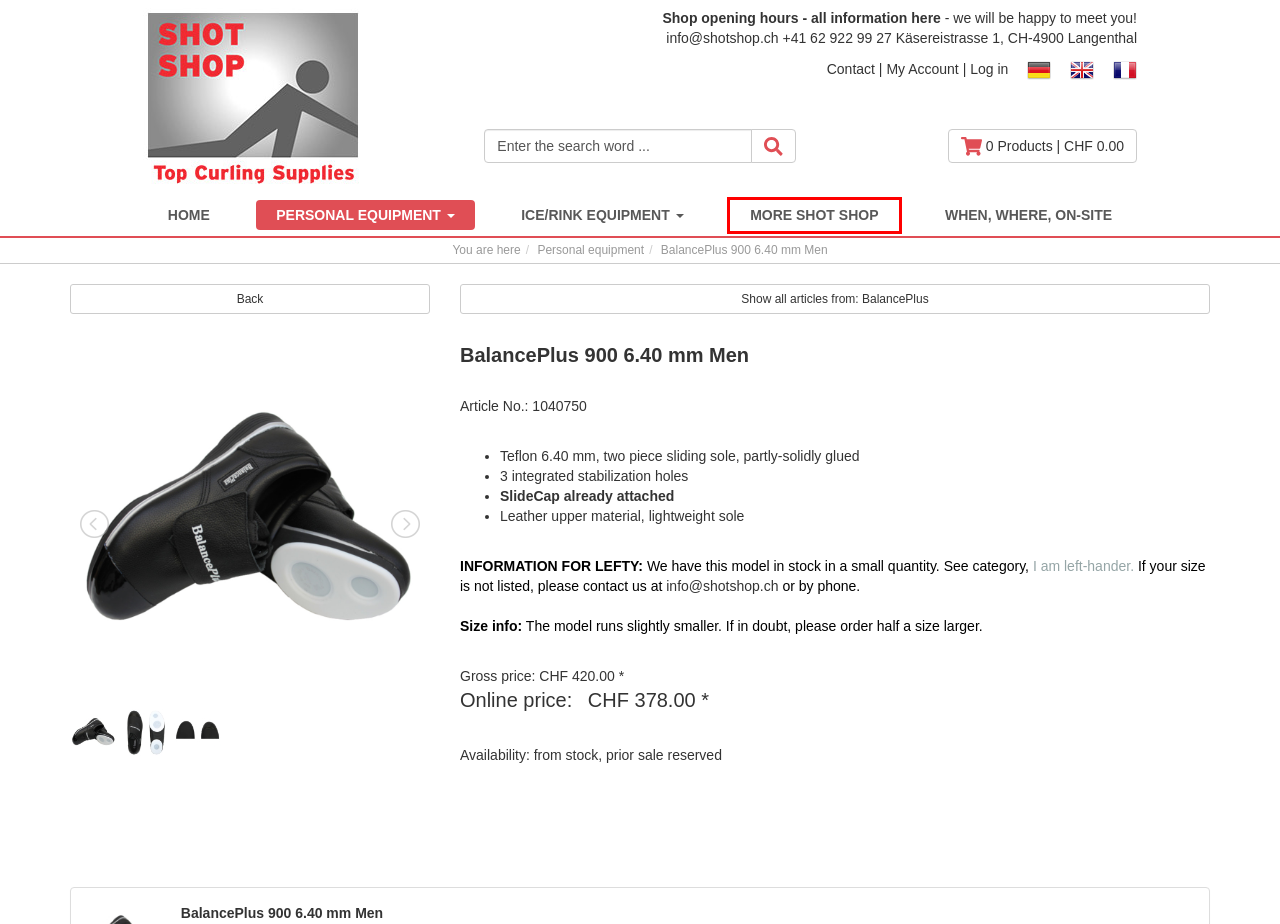Look at the screenshot of a webpage where a red rectangle bounding box is present. Choose the webpage description that best describes the new webpage after clicking the element inside the red bounding box. Here are the candidates:
A. More Shot Shop
B. Curling shop: Your specialist shop for curling in Switzerland - GOOD CURLING!
C. Lefthander curling shoes at the Swiss Onlineshop
D. The Shot Shop on-site
E. BalancePlus Curling shoes at the Swiss Onlineshop
F. Curling products buying at online shop - your curling shop in Switzerland
G. The curling shop in Langenthal
H. BalancePlus 900 pour hommes chaussures de curling dans le shop en ligne suisse

A